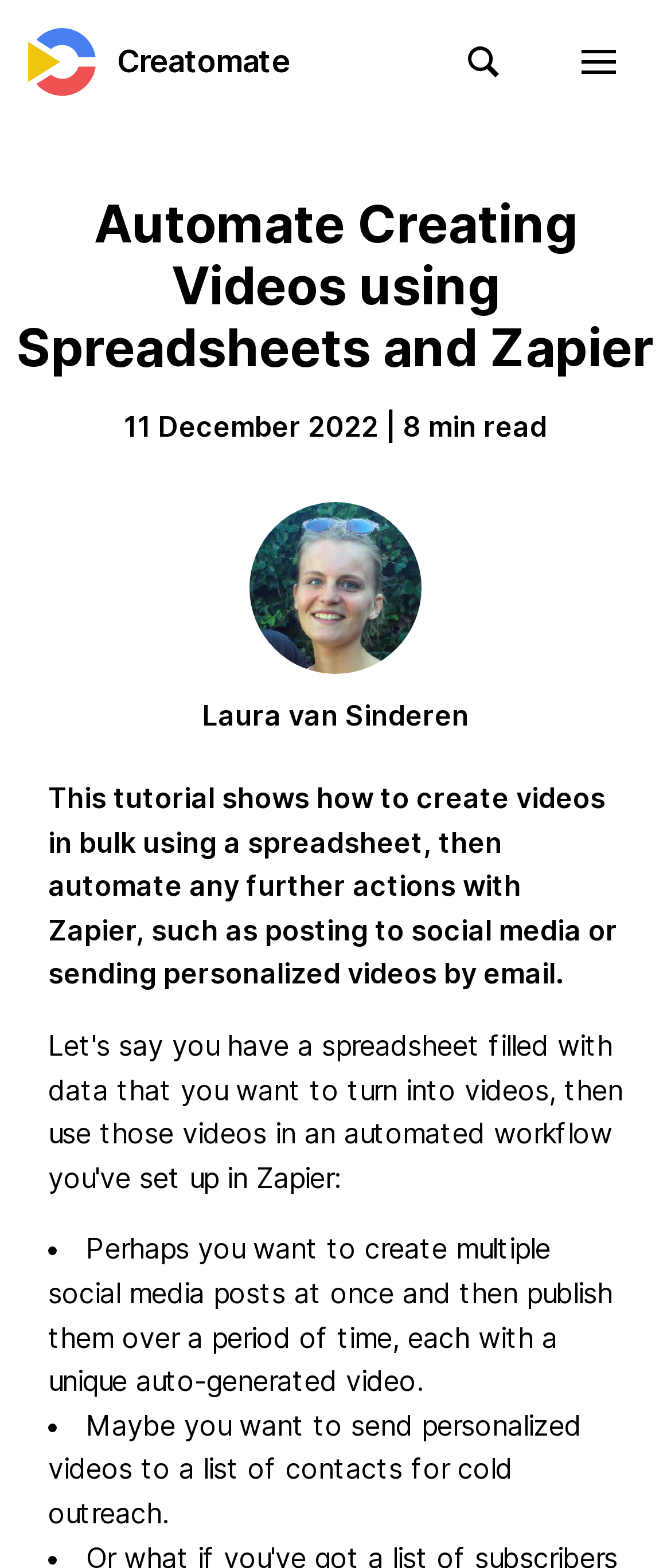Please answer the following question using a single word or phrase: 
What is the estimated reading time?

8 min